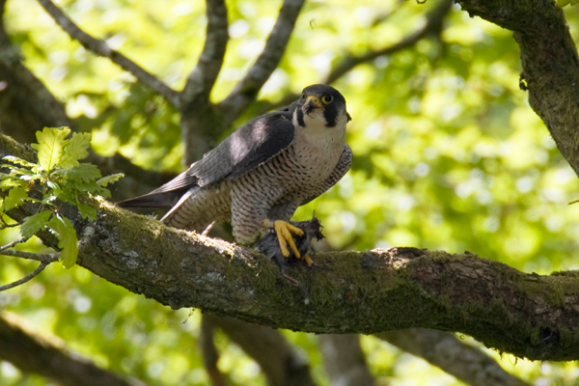What is visible below the falcon? Look at the image and give a one-word or short phrase answer.

Part of its recent catch